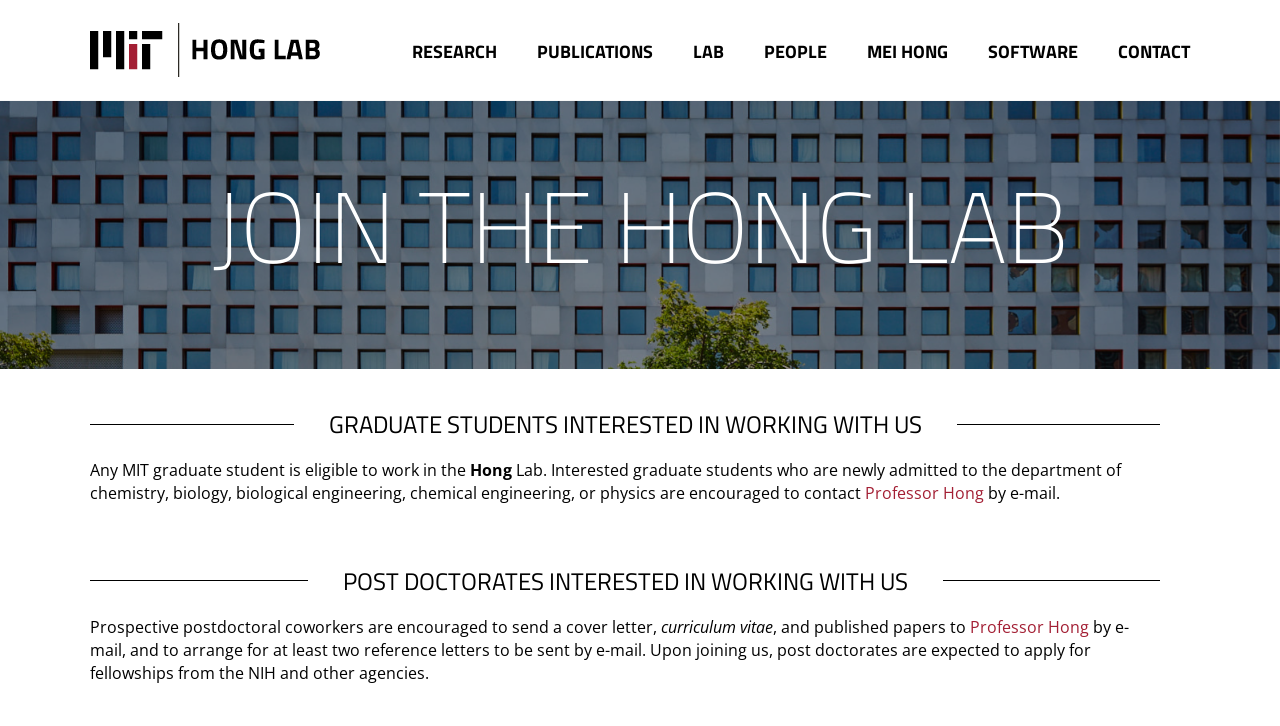Find the bounding box coordinates of the area to click in order to follow the instruction: "View Professor Hong's profile".

[0.676, 0.664, 0.769, 0.695]